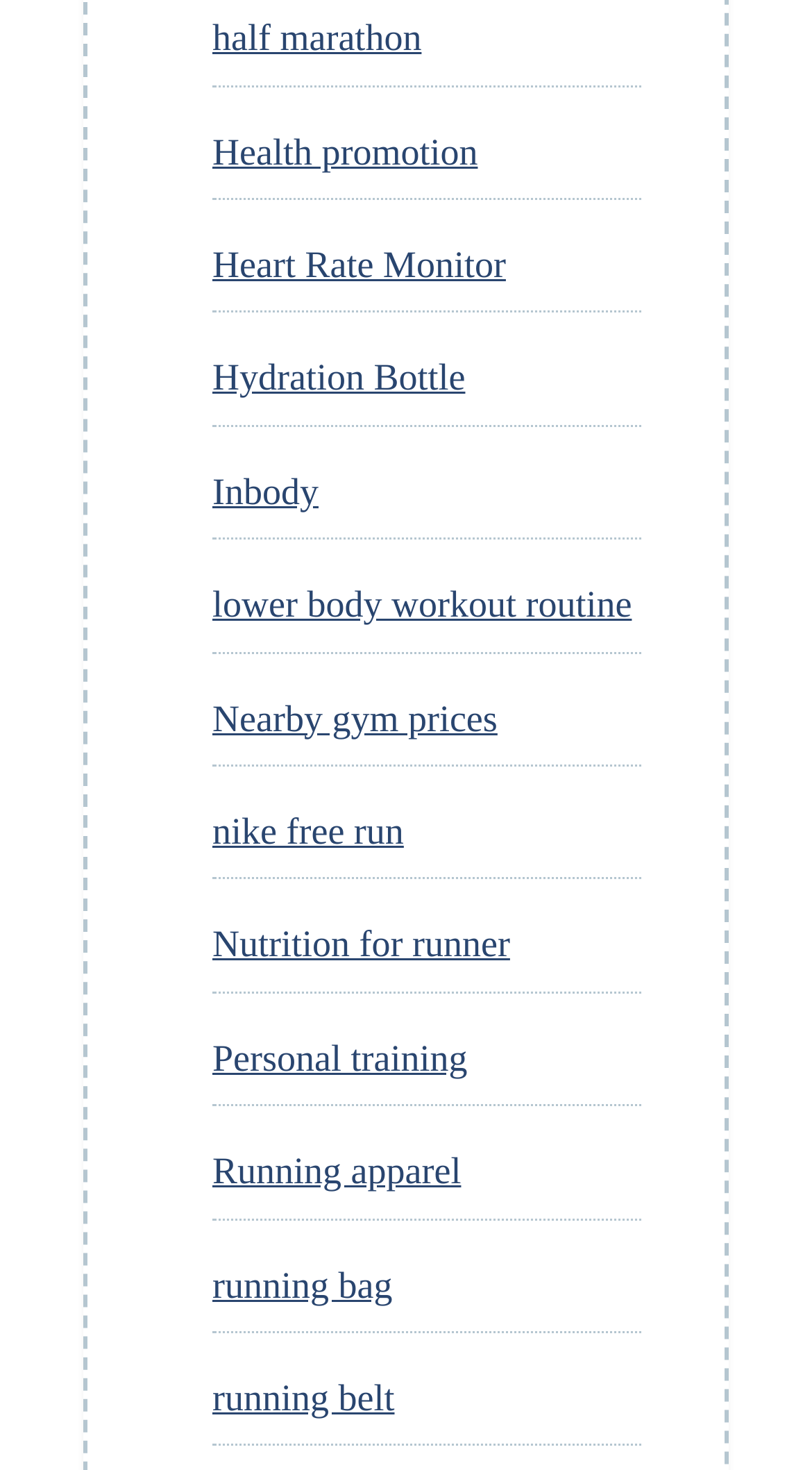Use a single word or phrase to answer this question: 
What service is mentioned in the link 'Personal training'?

Fitness coaching